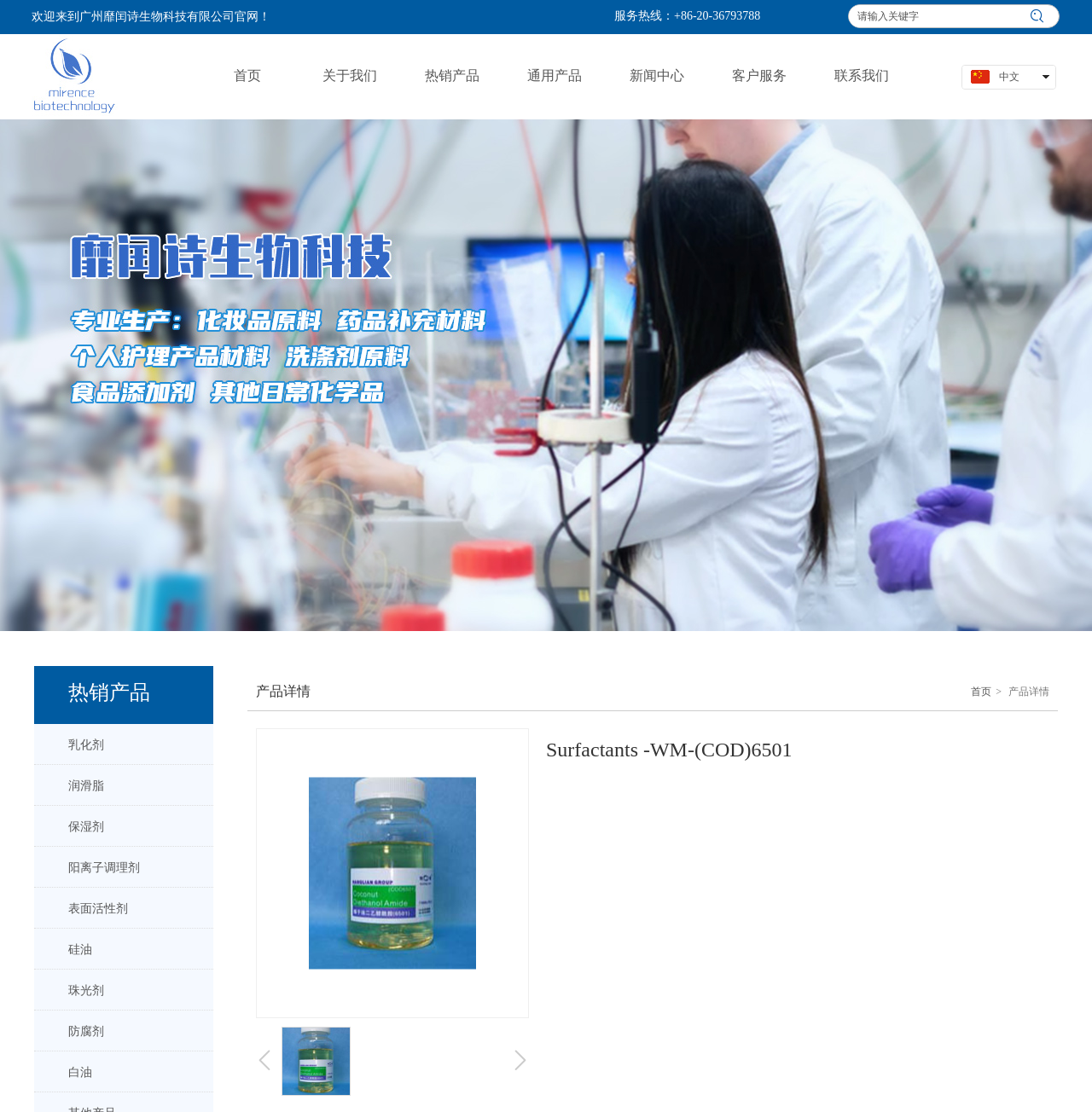How many language options are available?
Using the image provided, answer with just one word or phrase.

2